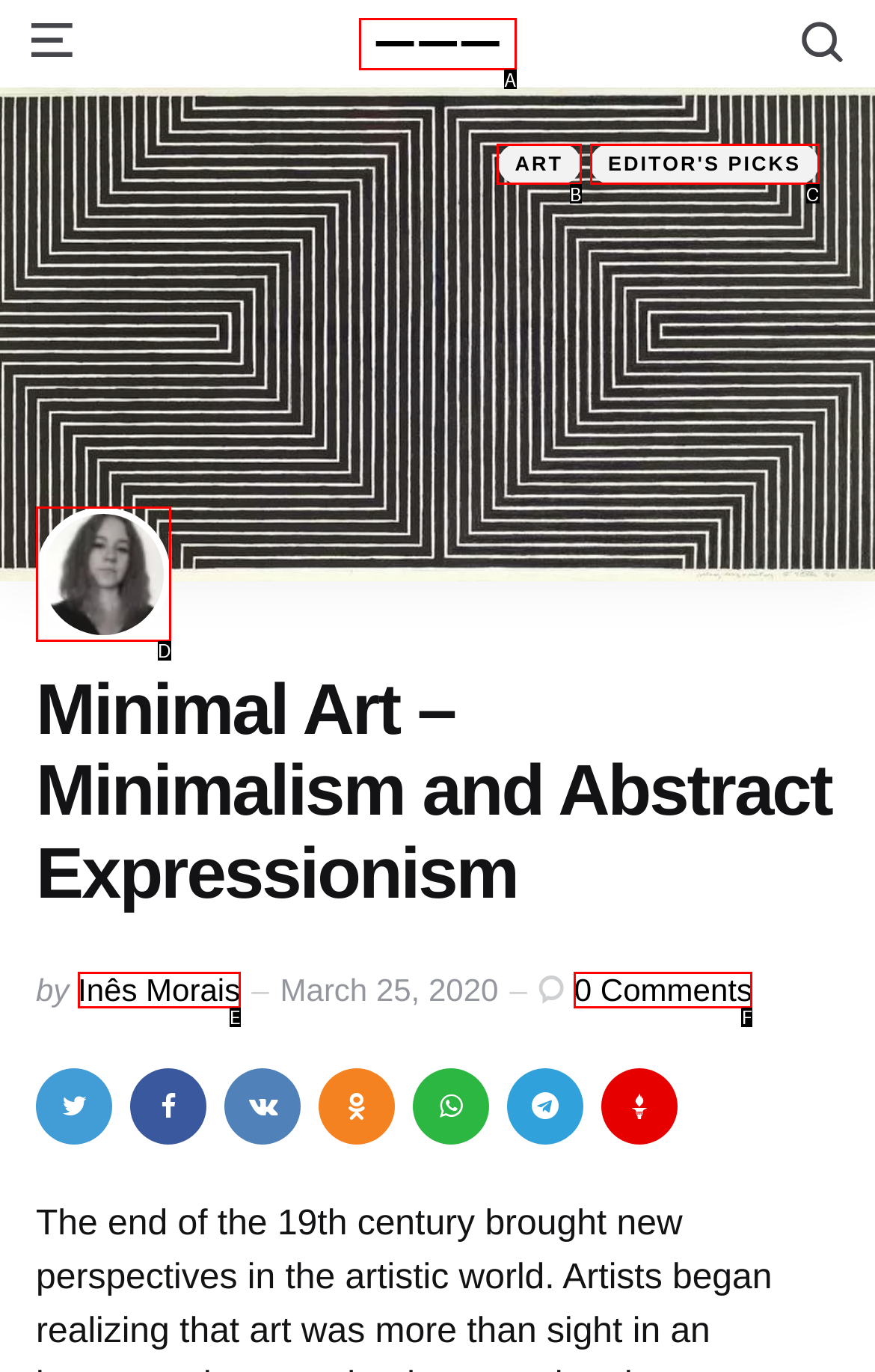Select the option that matches this description: Search
Answer by giving the letter of the chosen option.

None